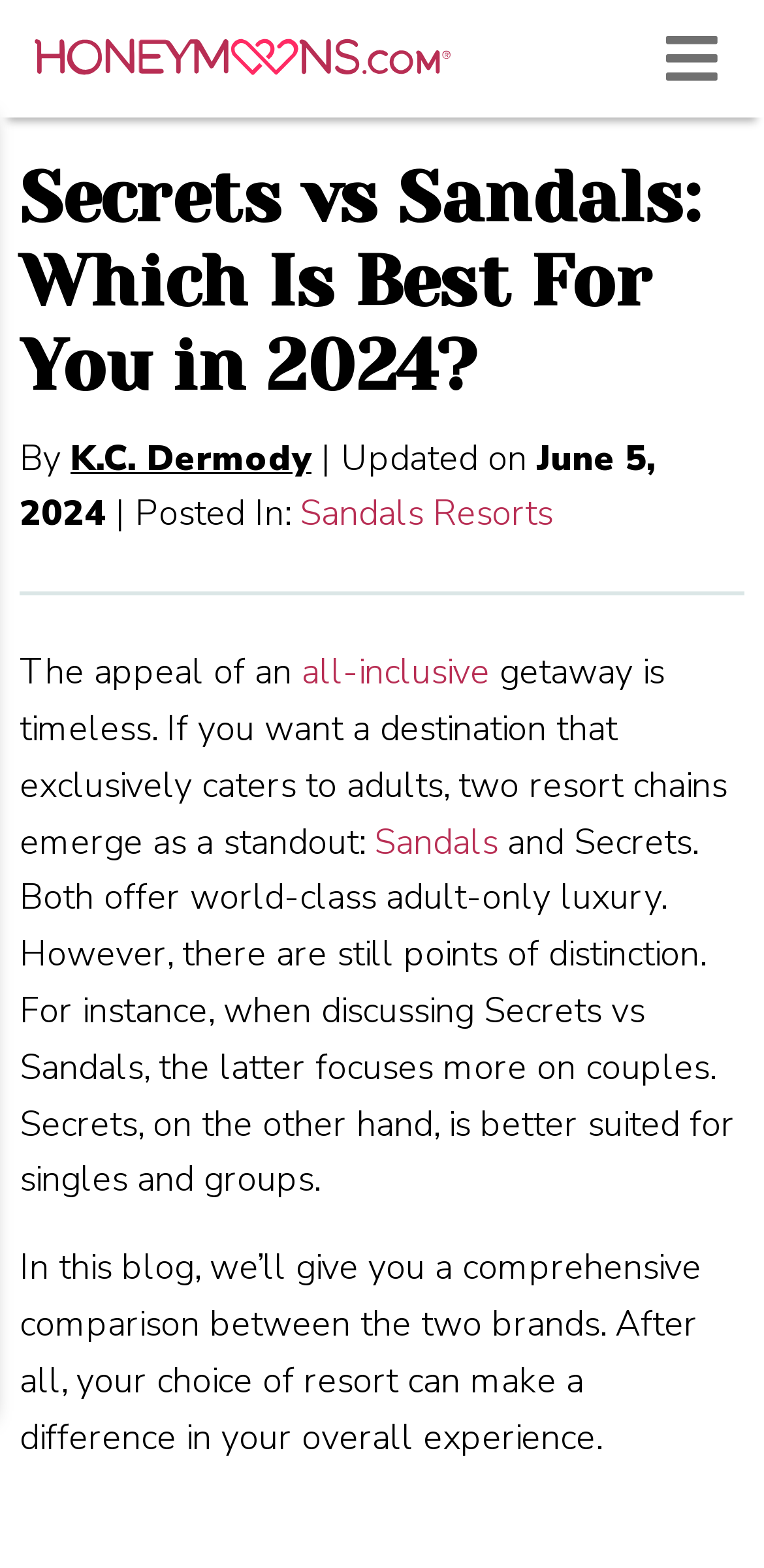Show the bounding box coordinates for the HTML element described as: "all-inclusive".

[0.395, 0.414, 0.641, 0.444]